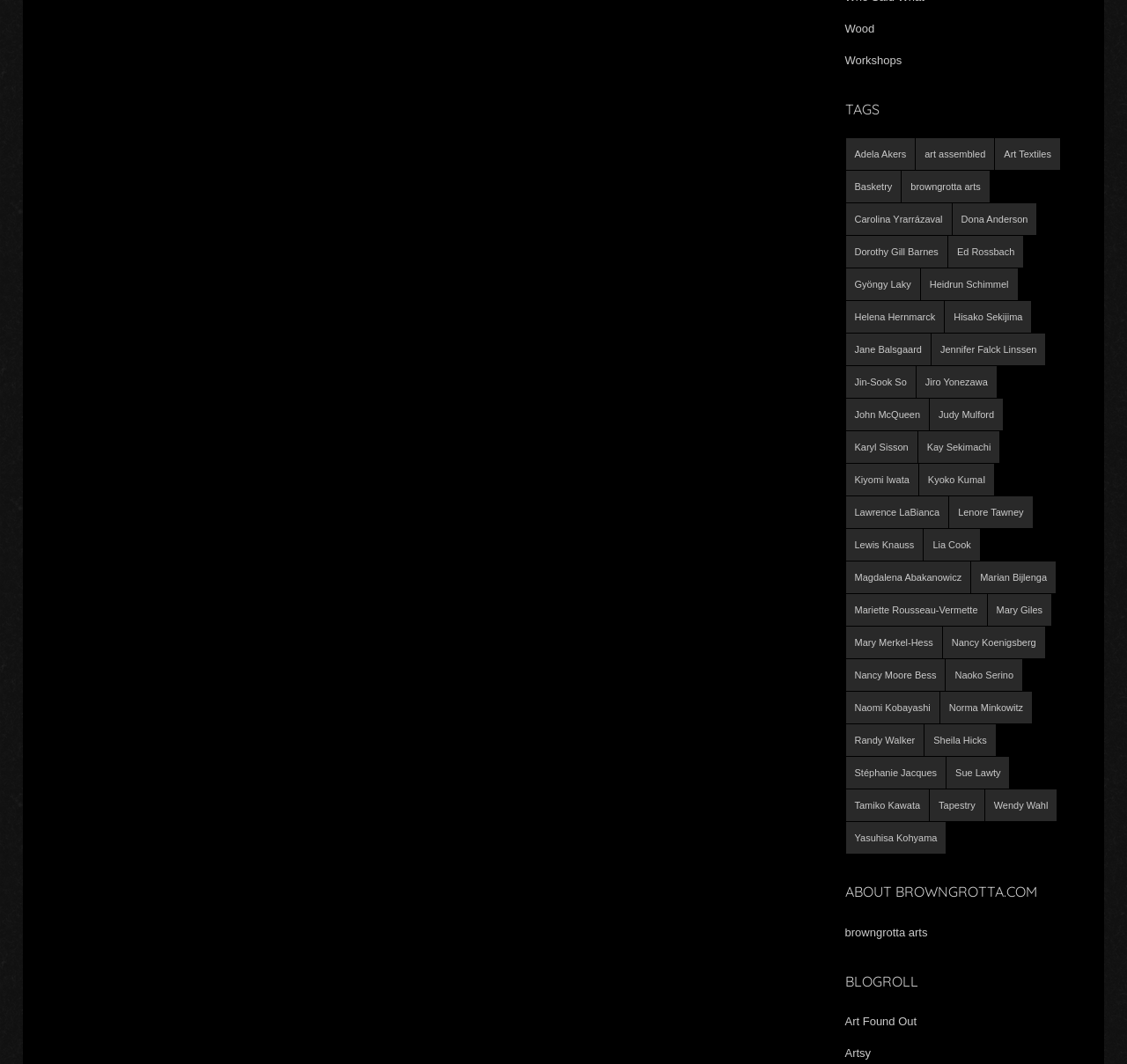Please respond to the question using a single word or phrase:
What is the purpose of the webpage?

art textiles